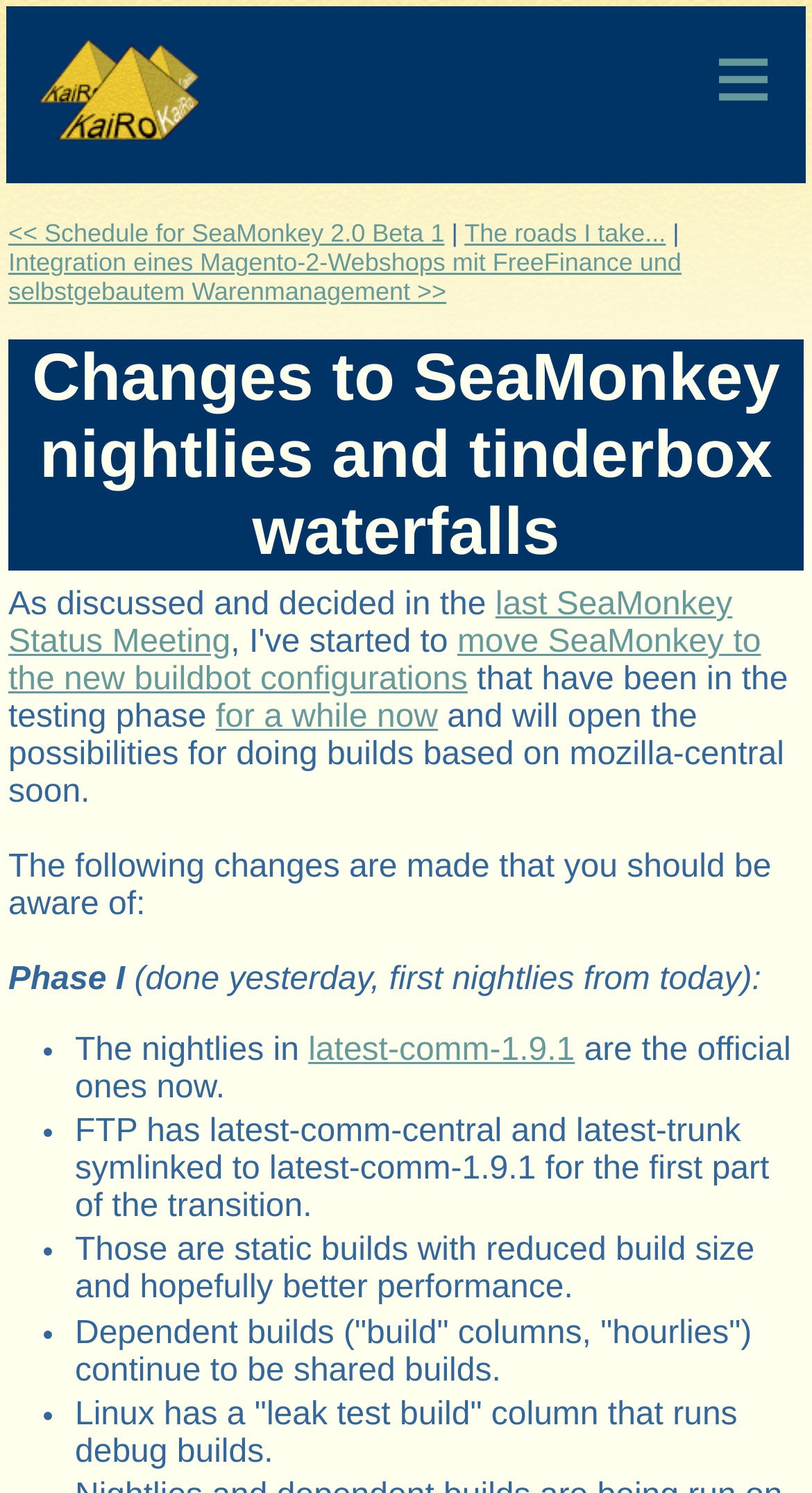What is the topic of the first link?
Please provide a detailed and comprehensive answer to the question.

The first link on the webpage is titled '<< Schedule for SeaMonkey 2.0 Beta 1', suggesting that it leads to a page with information about the schedule for the SeaMonkey 2.0 Beta 1 release.